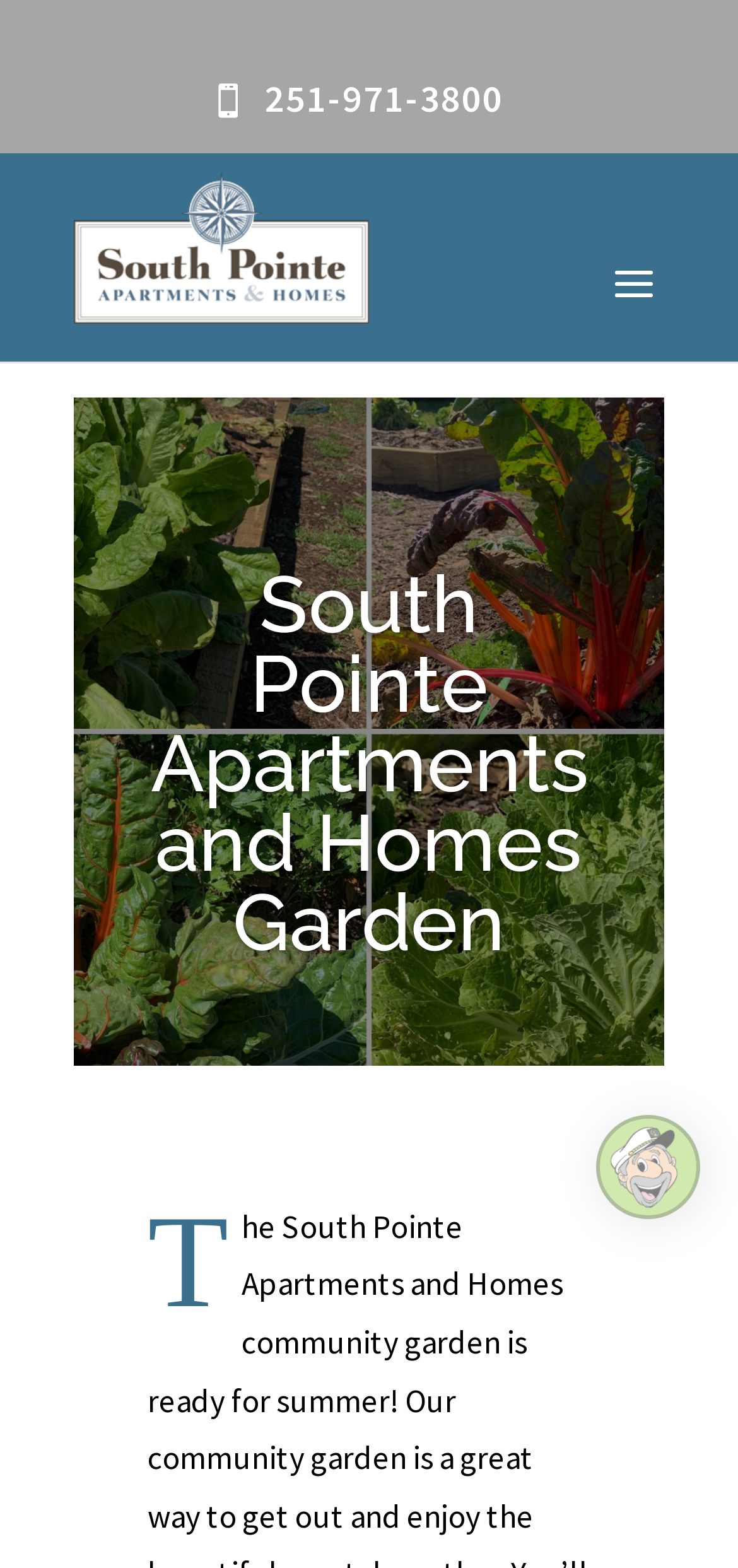Provide the bounding box coordinates of the HTML element described by the text: "251-971-3800".

[0.359, 0.049, 0.682, 0.075]